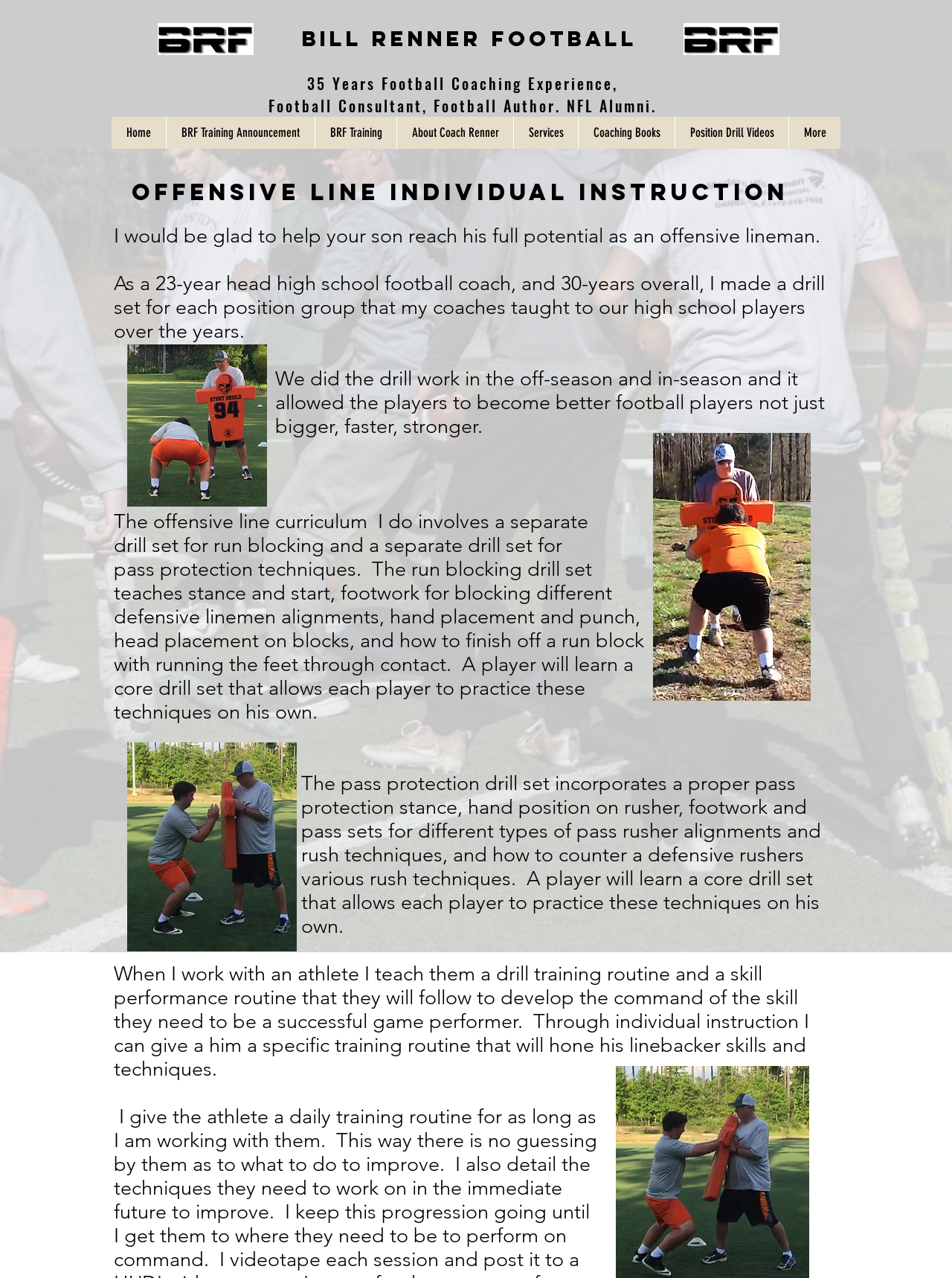Determine the bounding box coordinates of the element that should be clicked to execute the following command: "View the 'Offensive Line 5' image".

[0.686, 0.339, 0.852, 0.548]